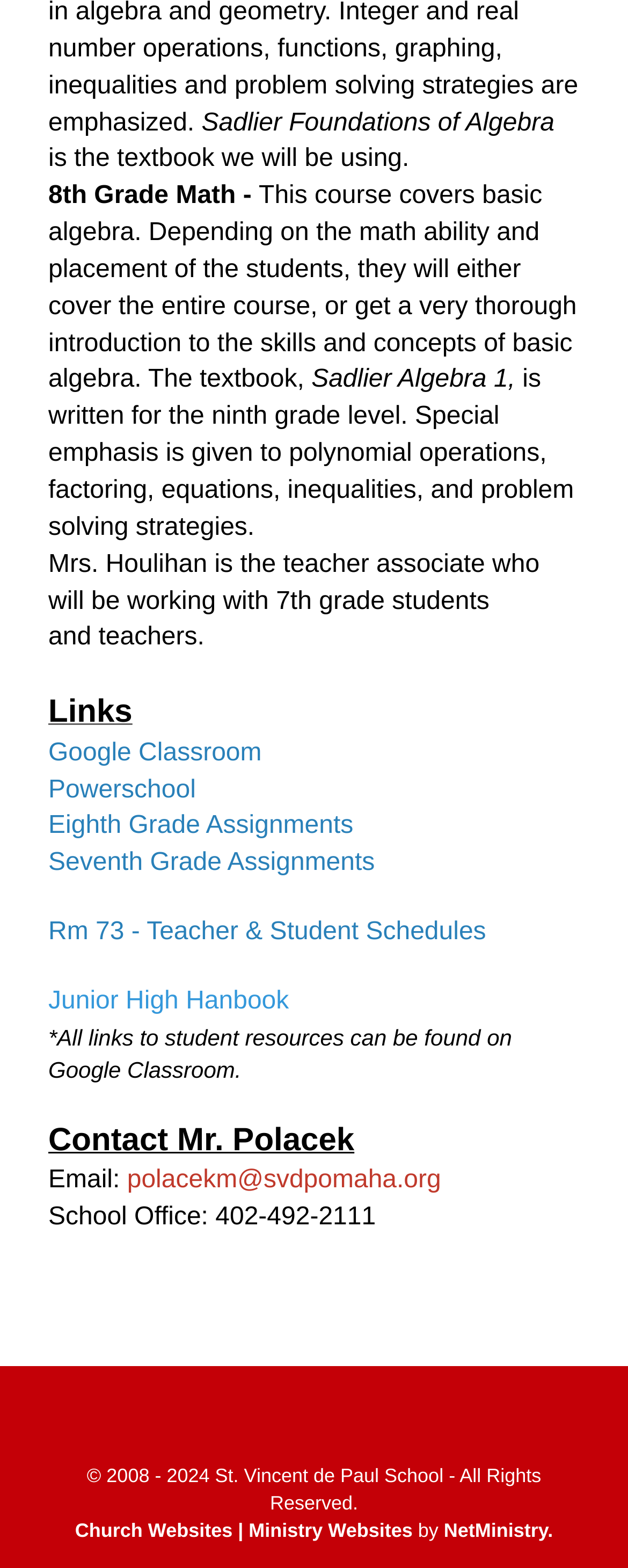Give a concise answer using only one word or phrase for this question:
How many links are available on the page?

8